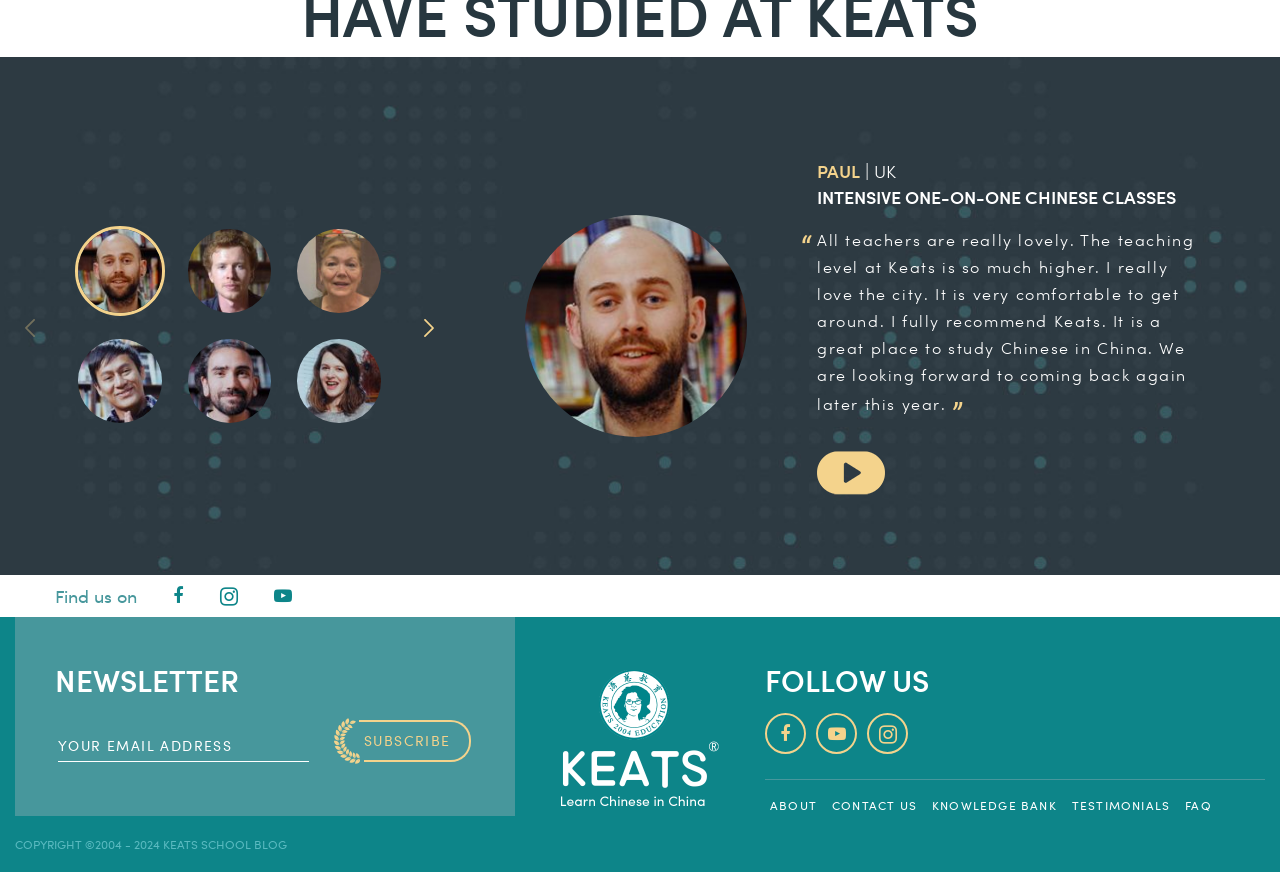Provide a single word or phrase answer to the question: 
What is the topic of the intensive one-on-one classes?

Chinese